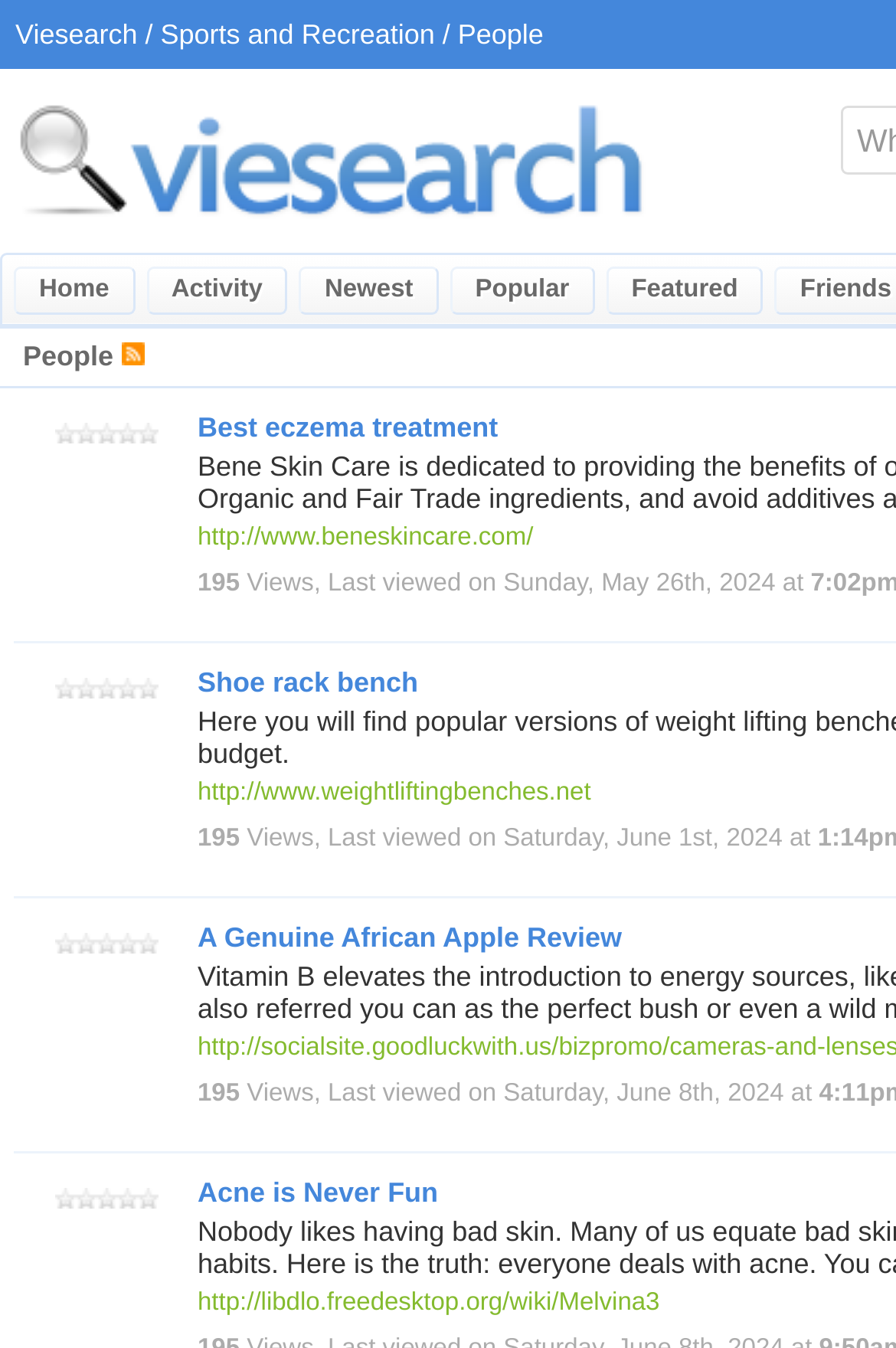Locate the bounding box coordinates for the element described below: "Best eczema treatment". The coordinates must be four float values between 0 and 1, formatted as [left, top, right, bottom].

[0.221, 0.305, 0.556, 0.329]